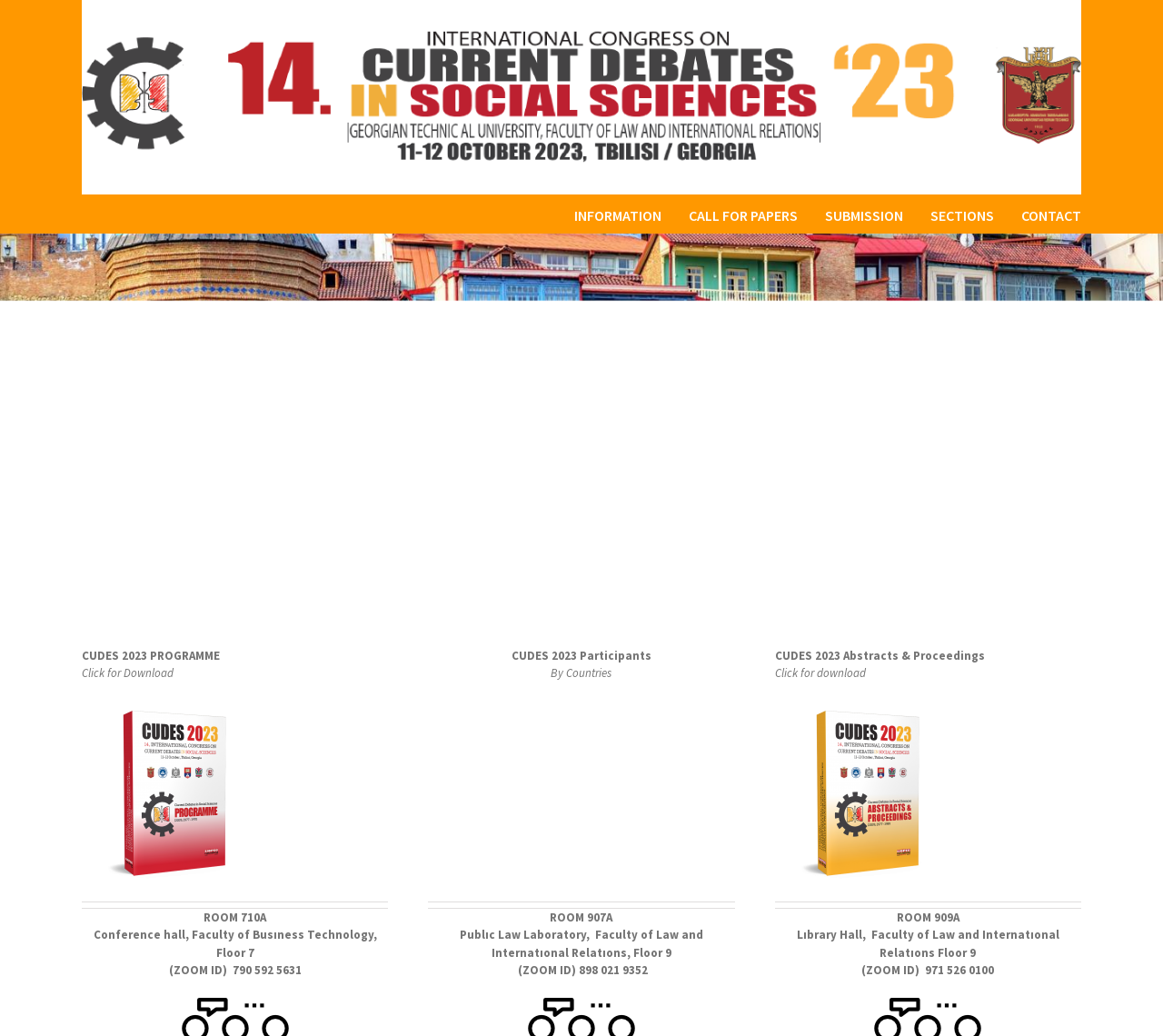How many conference rooms are listed?
Using the information from the image, answer the question thoroughly.

I counted the number of room descriptions on the webpage, including ROOM 710A, ROOM 907A, and ROOM 909A, and found that there are three conference rooms listed.